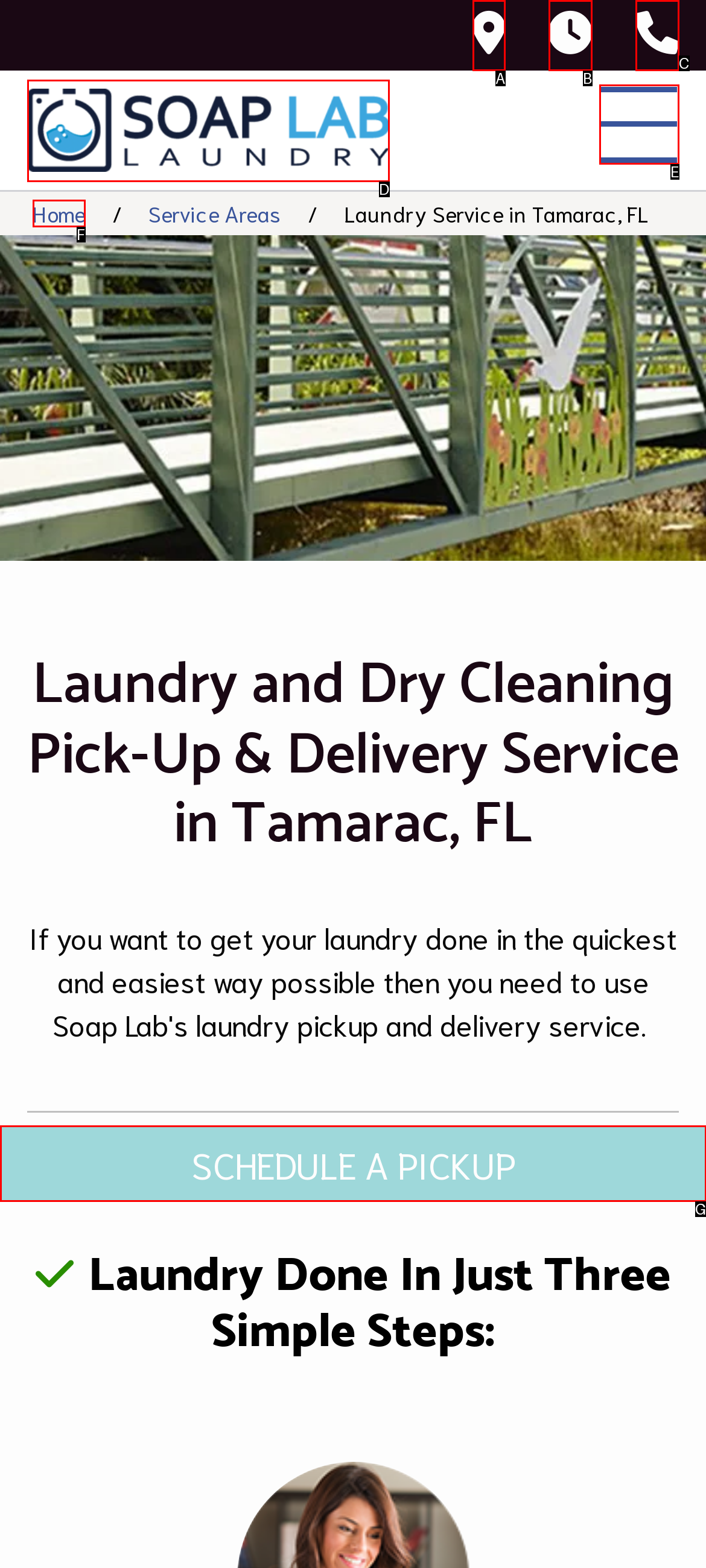Determine which UI element matches this description: 7:00AM - 10:00PM
Reply with the appropriate option's letter.

B